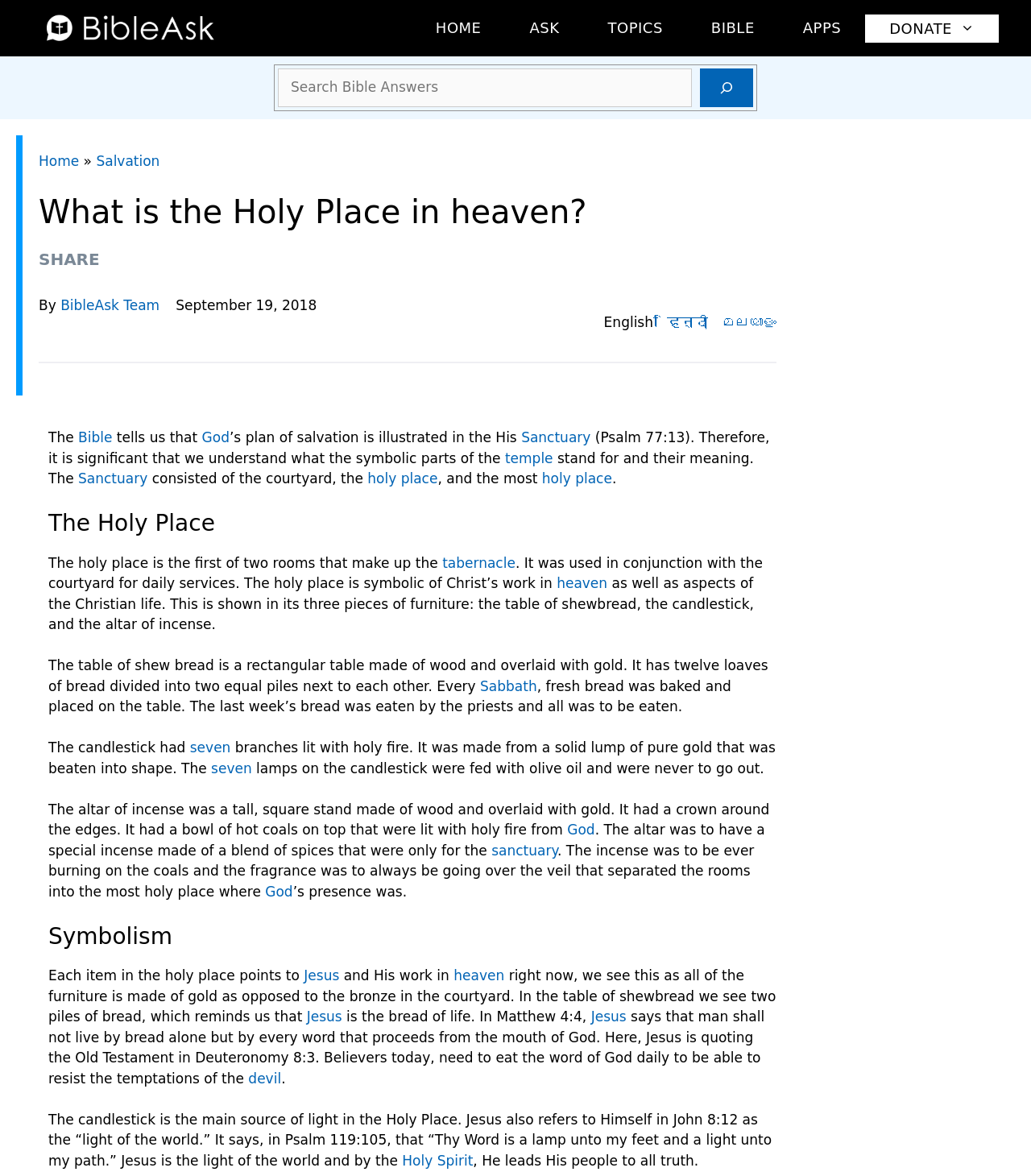What is the Holy Place in heaven?
Based on the content of the image, thoroughly explain and answer the question.

The question is asking about the Holy Place in heaven, which is described in the webpage as the first of two rooms that make up the tabernacle. This information can be found in the heading 'The Holy Place' and the subsequent paragraph that explains its significance.